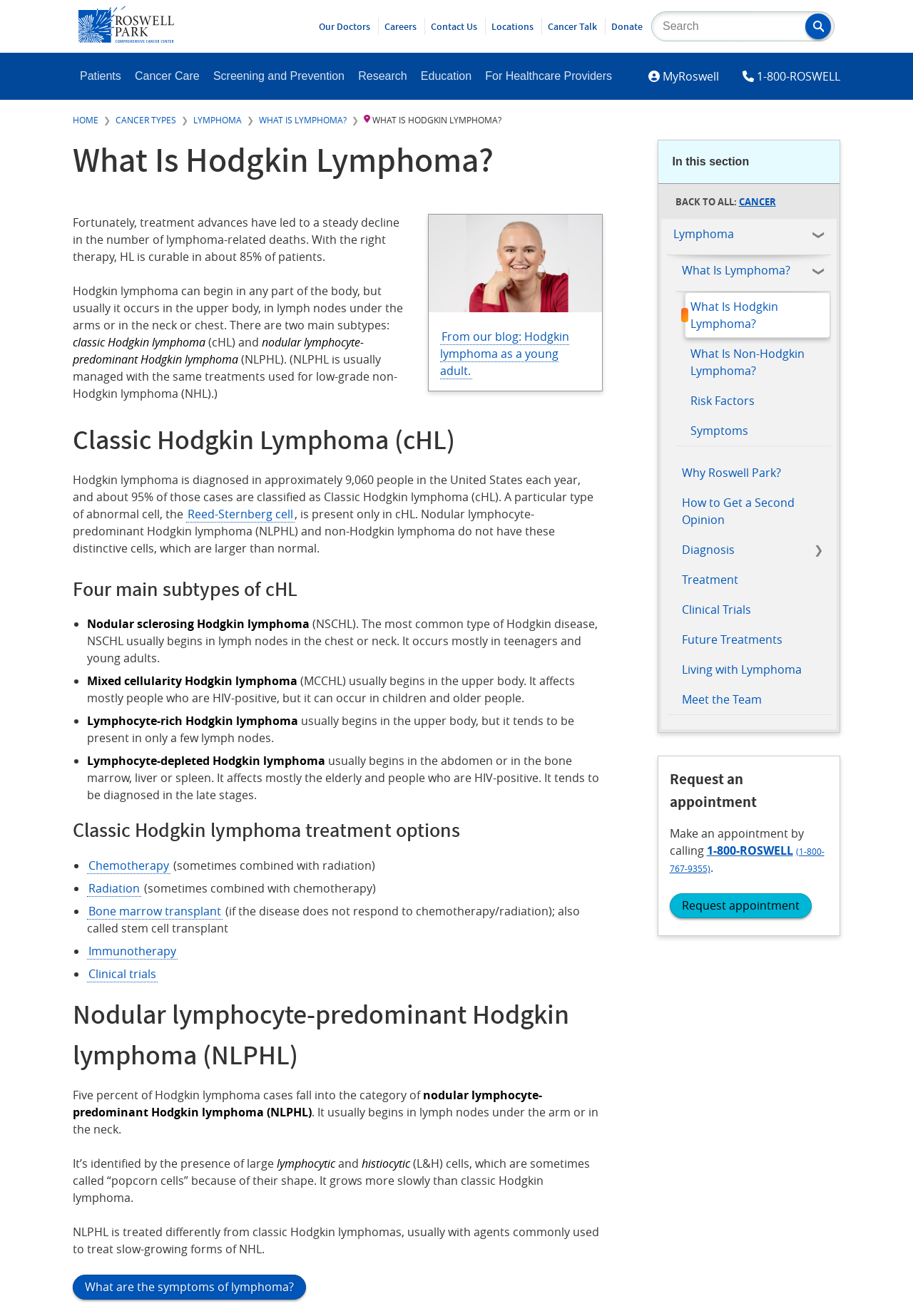Determine the bounding box coordinates (top-left x, top-left y, bottom-right x, bottom-right y) of the UI element described in the following text: What Is Non-Hodgkin Lymphoma?

[0.749, 0.257, 0.91, 0.293]